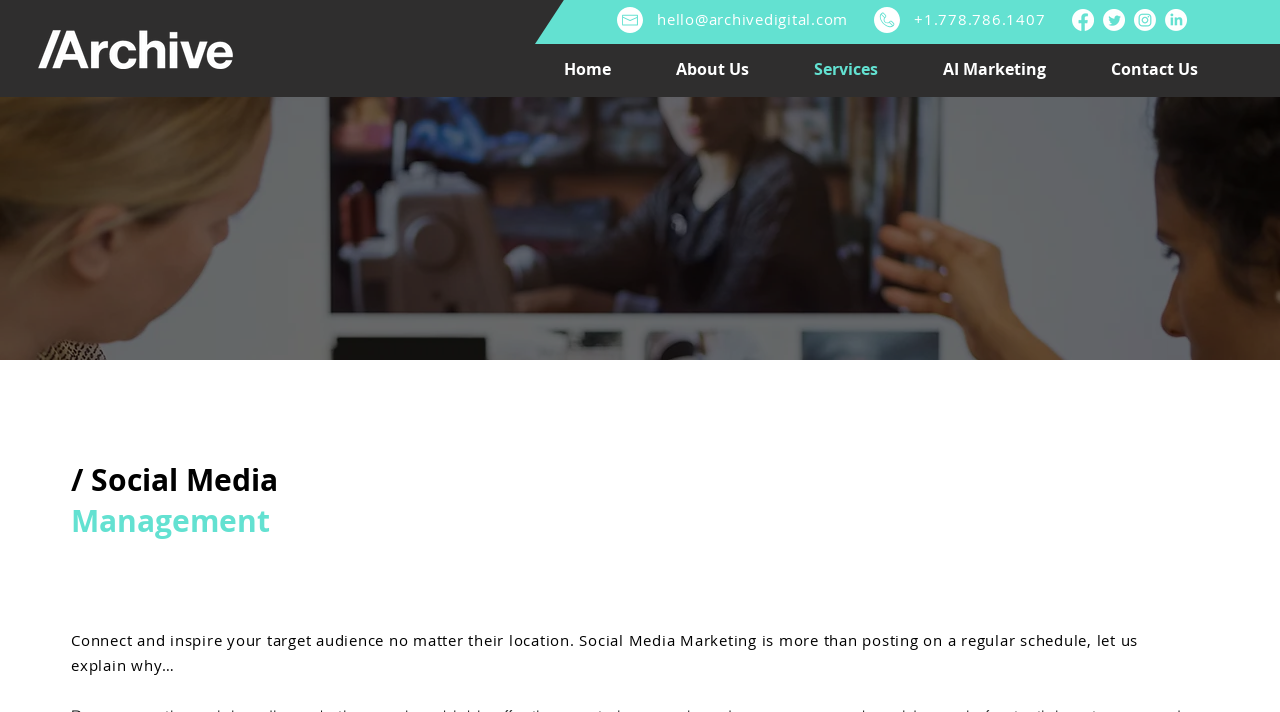What is the phone number of the company?
Could you please answer the question thoroughly and with as much detail as possible?

The phone number of the company can be found in the top-right corner of the webpage, next to the email address.